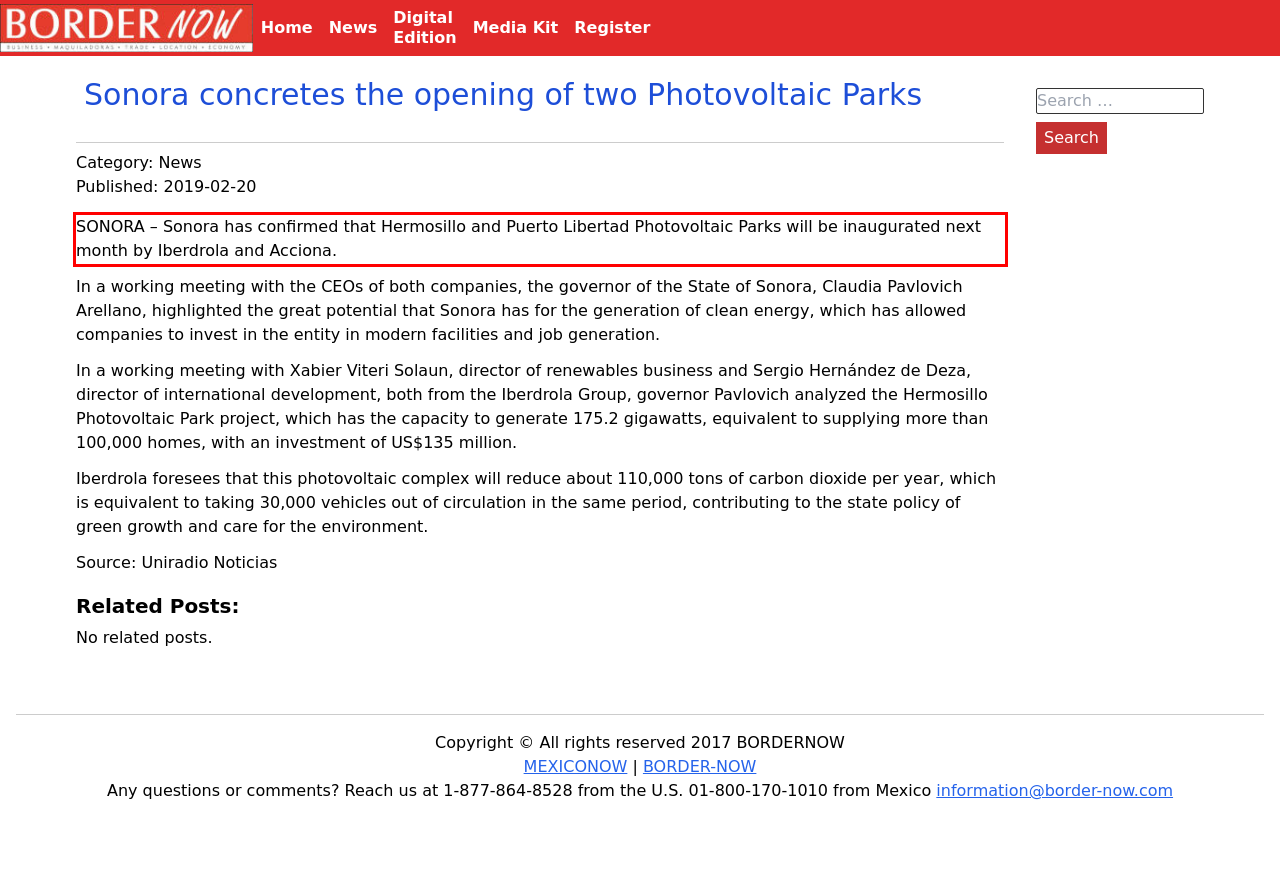Please take the screenshot of the webpage, find the red bounding box, and generate the text content that is within this red bounding box.

SONORA – Sonora has confirmed that Hermosillo and Puerto Libertad Photovoltaic Parks will be inaugurated next month by Iberdrola and Acciona.